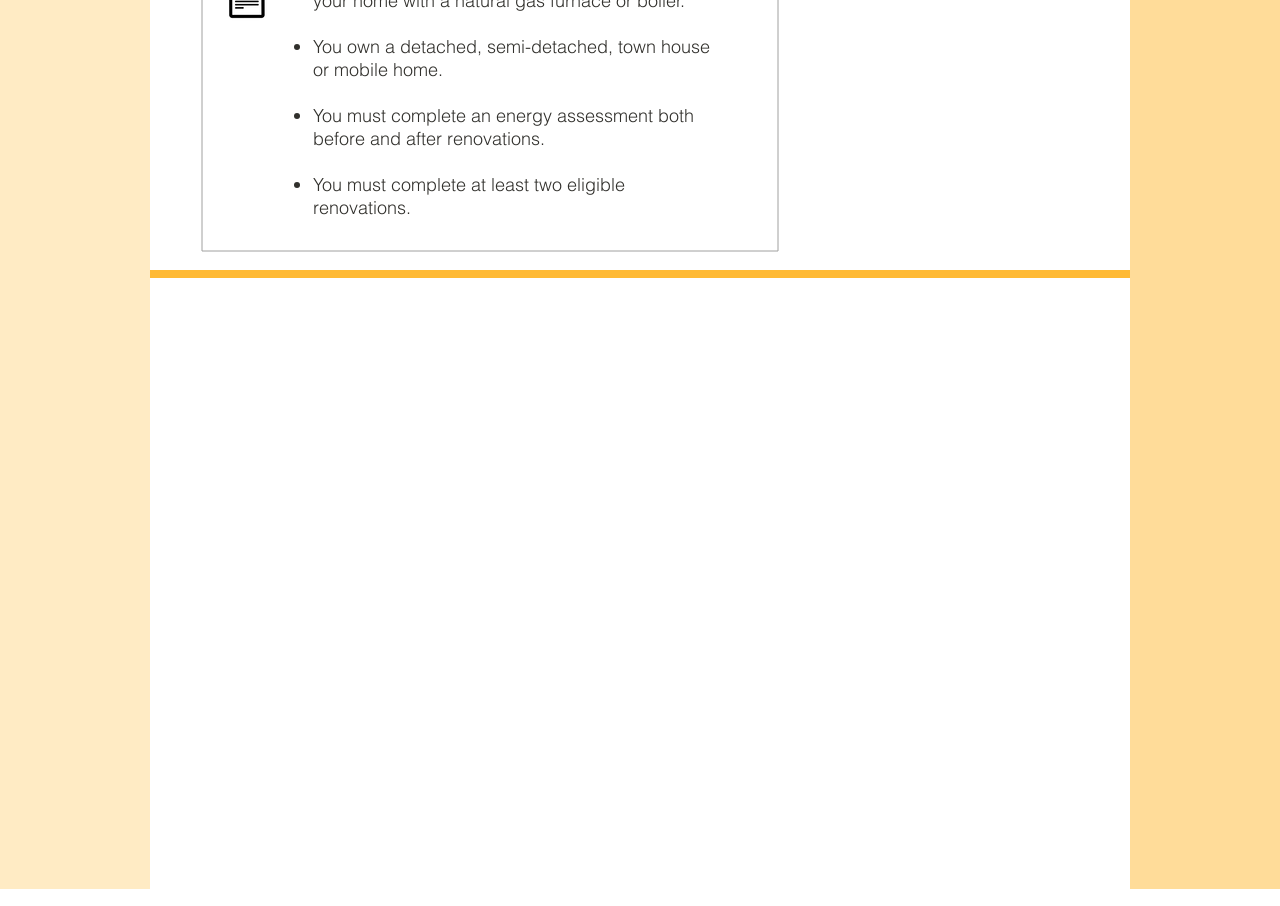What is the image at the bottom of the webpage?
Please answer the question with a single word or phrase, referencing the image.

SpeedyHome logo